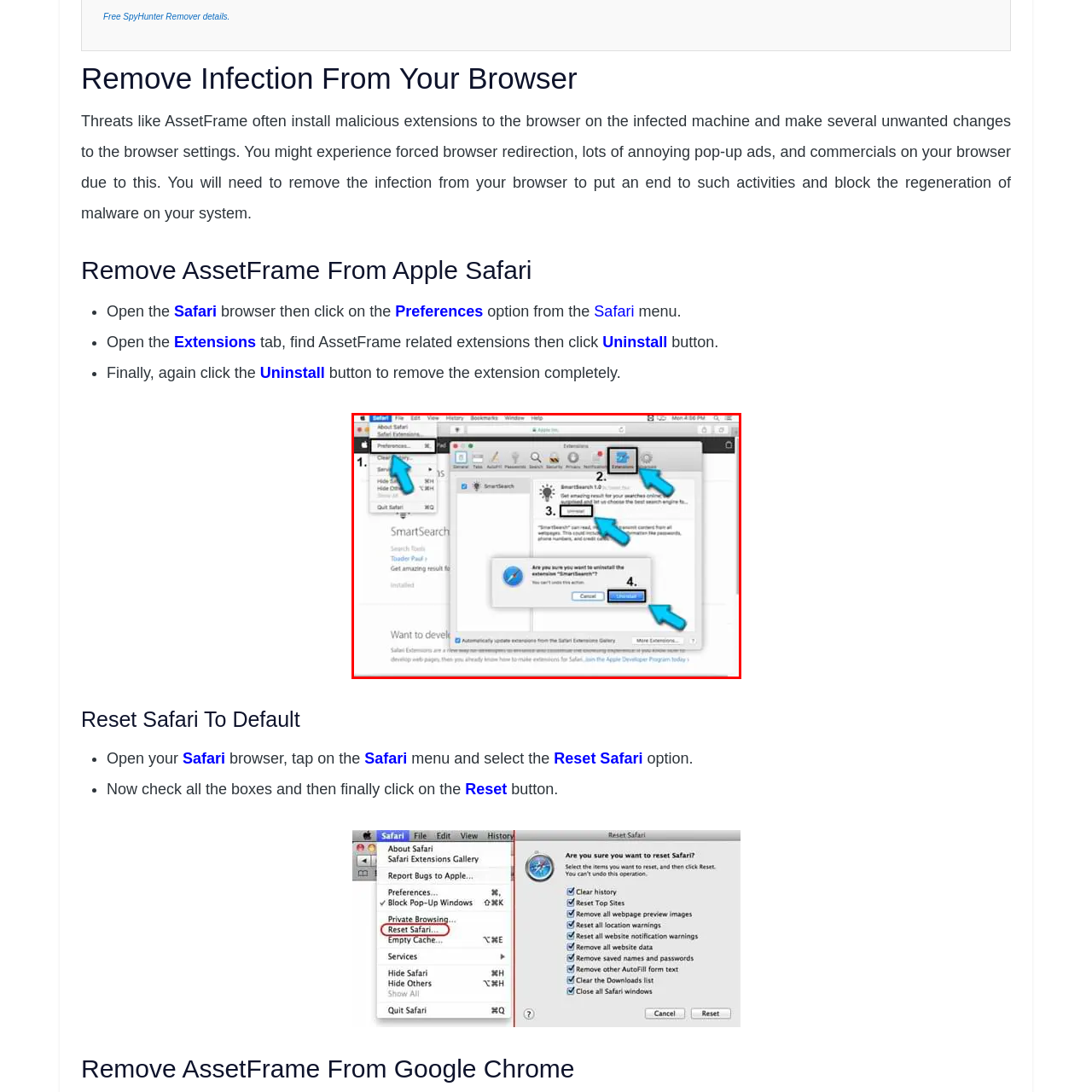Examine the picture highlighted with a red border, What tab should users navigate to after selecting Preferences? Please respond with a single word or phrase.

Extensions tab